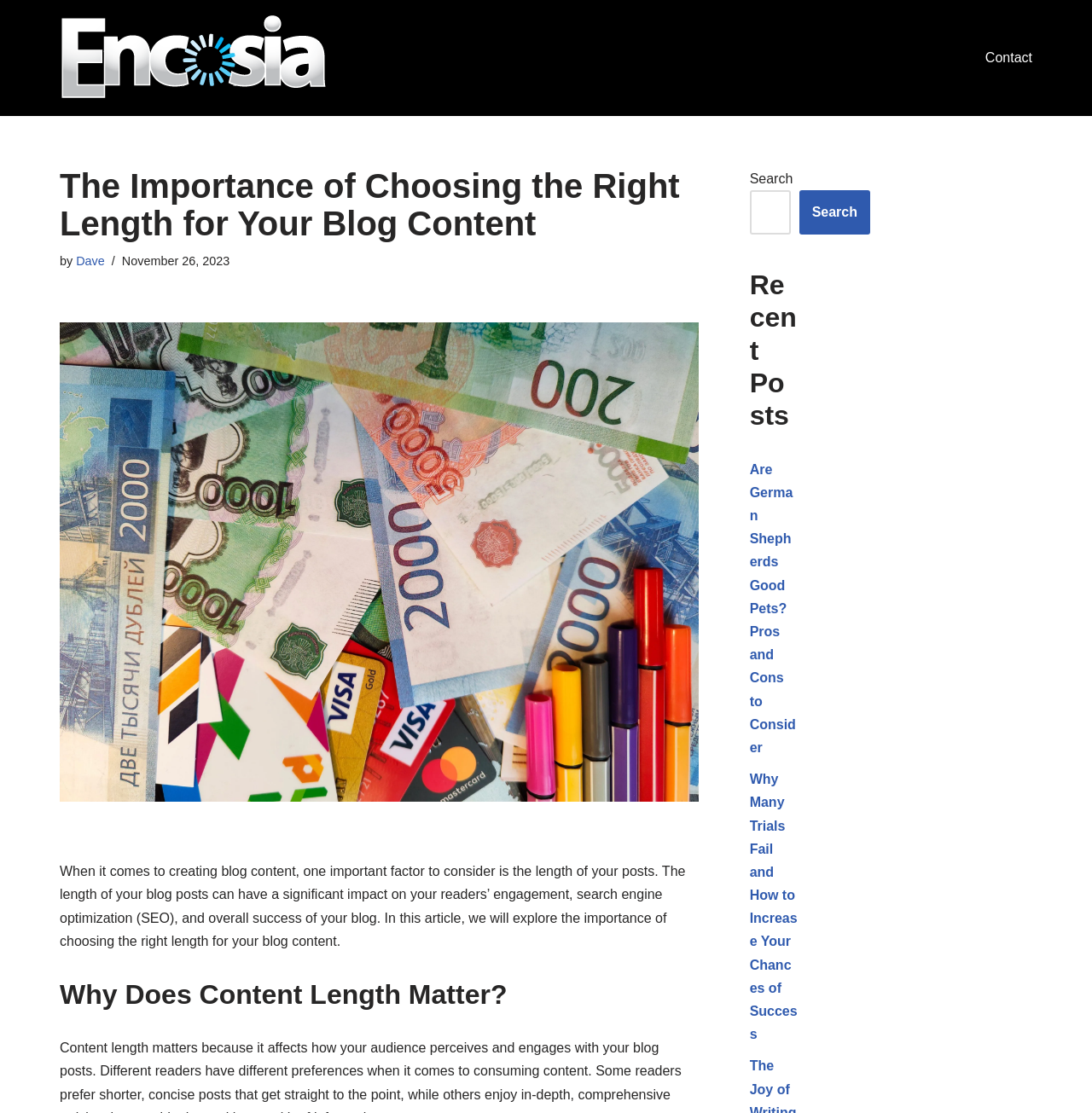Kindly determine the bounding box coordinates of the area that needs to be clicked to fulfill this instruction: "Search for a topic".

[0.686, 0.171, 0.724, 0.211]